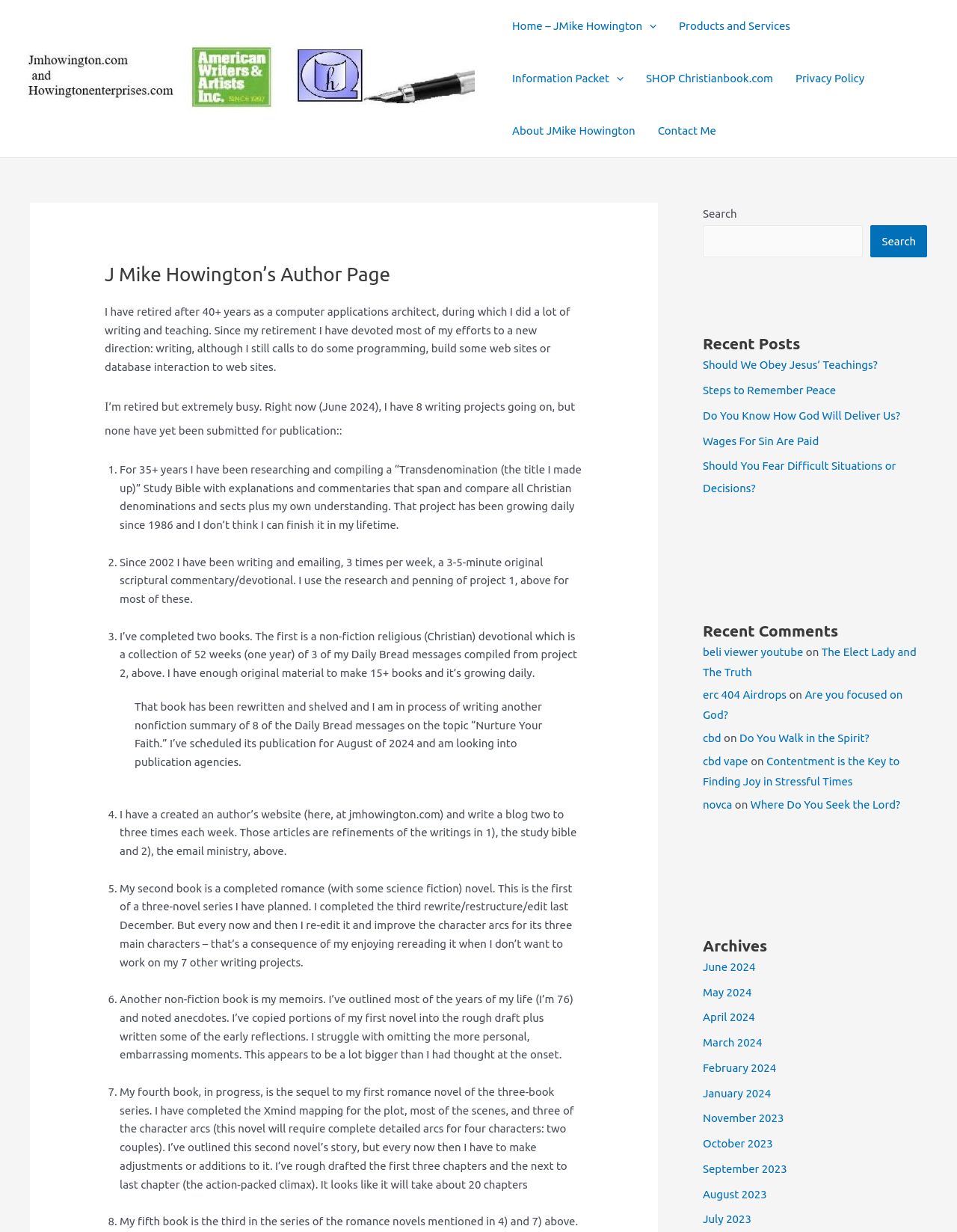What is the purpose of the search box?
Can you provide a detailed and comprehensive answer to the question?

The search box is located at the top right corner of the webpage, and its purpose is to allow users to search for specific content within the website.